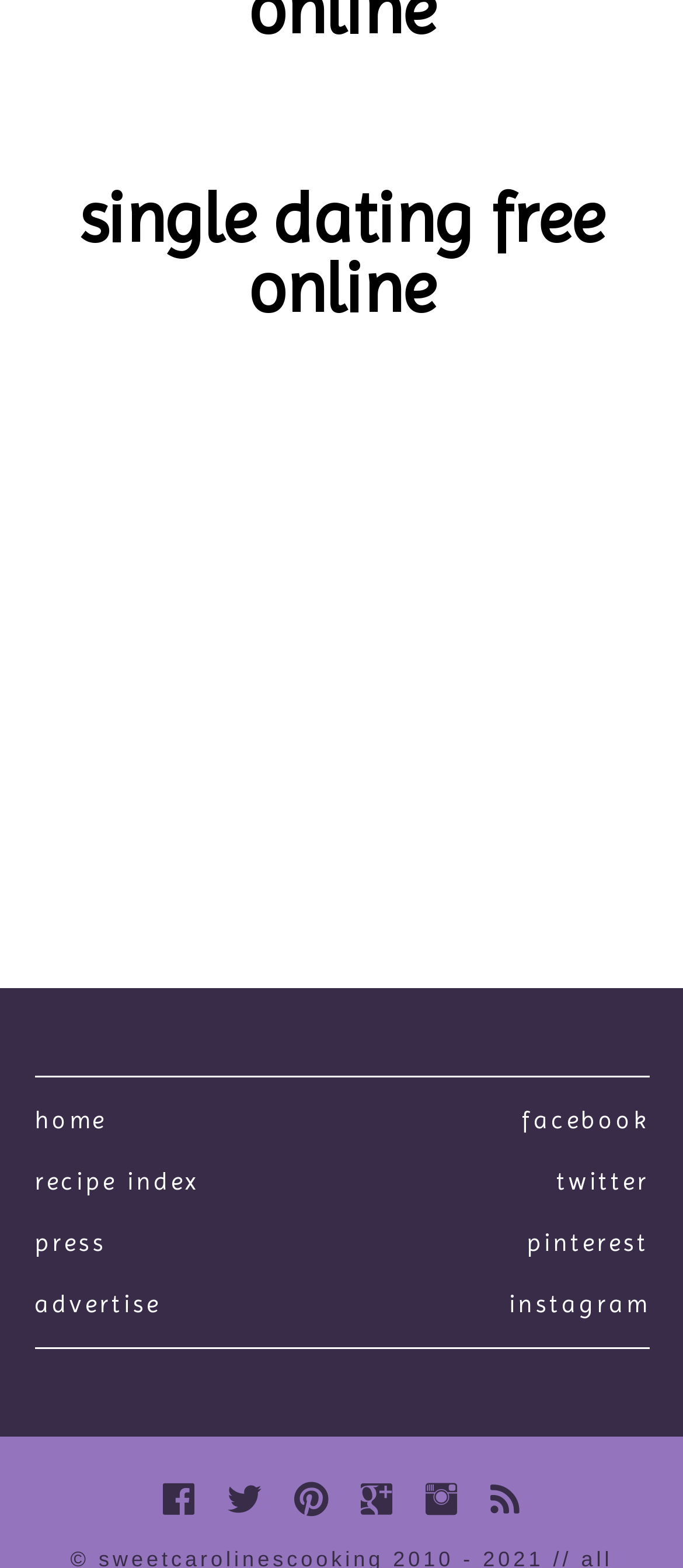What is the main topic of this website?
Provide an in-depth answer to the question, covering all aspects.

The main topic of this website can be inferred from the heading 'single dating free online' which is prominently displayed at the top of the webpage, indicating that the website is related to single dating.